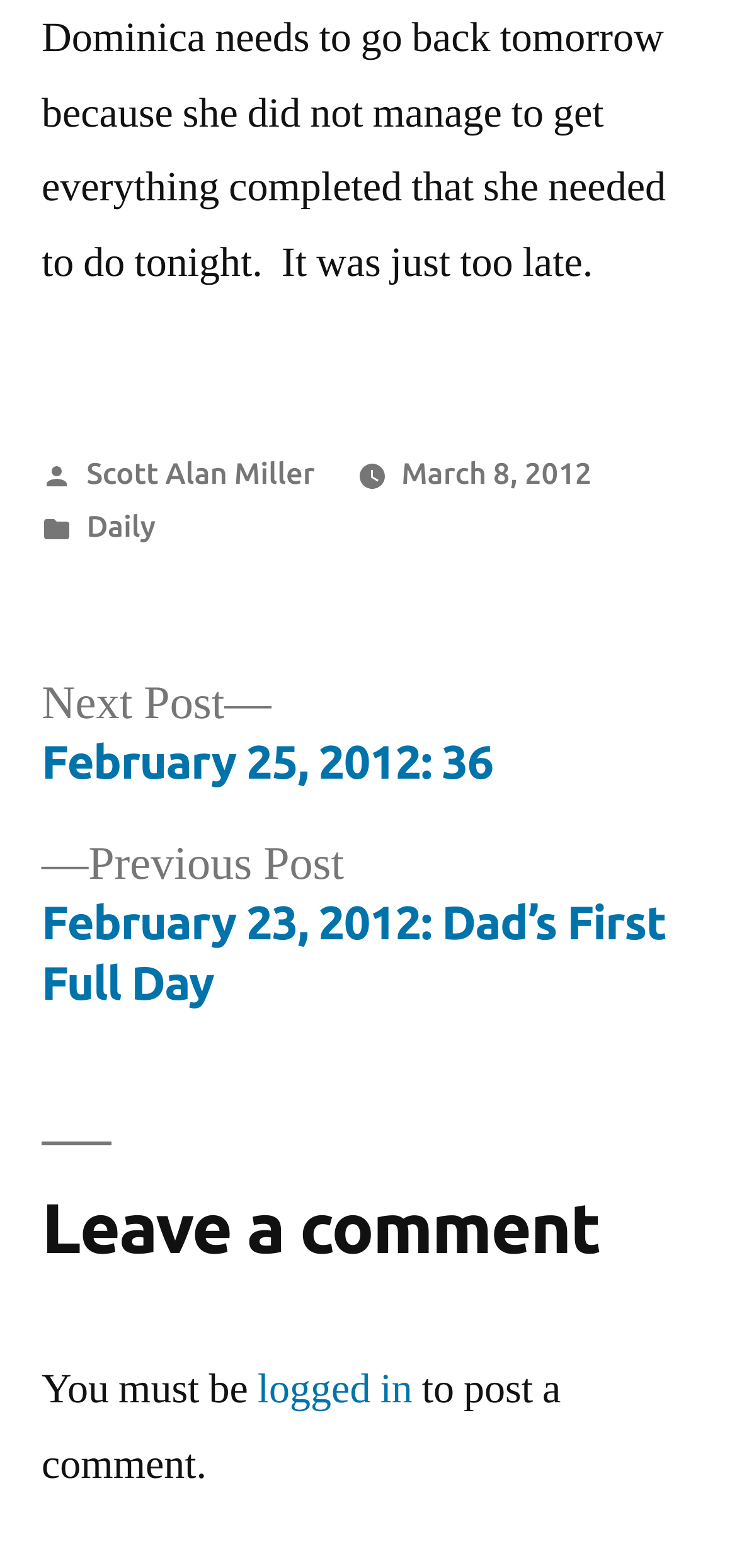Using the description: "March 8, 2012March 9, 2012", determine the UI element's bounding box coordinates. Ensure the coordinates are in the format of four float numbers between 0 and 1, i.e., [left, top, right, bottom].

[0.545, 0.29, 0.803, 0.312]